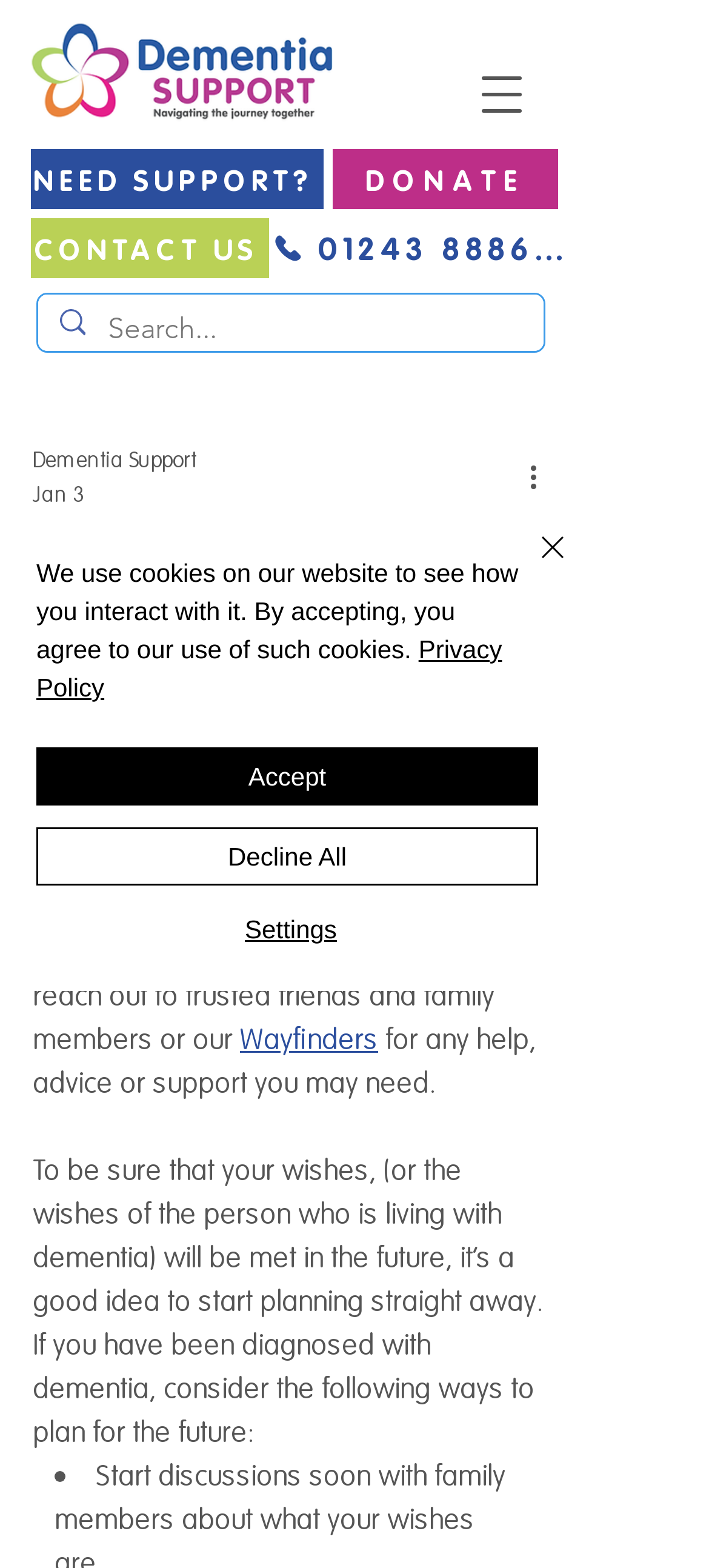What is the phone number to contact?
Please ensure your answer is as detailed and informative as possible.

The phone number to contact can be found in the top-right corner of the webpage, below the navigation menu. It is listed as '01243 888691'.